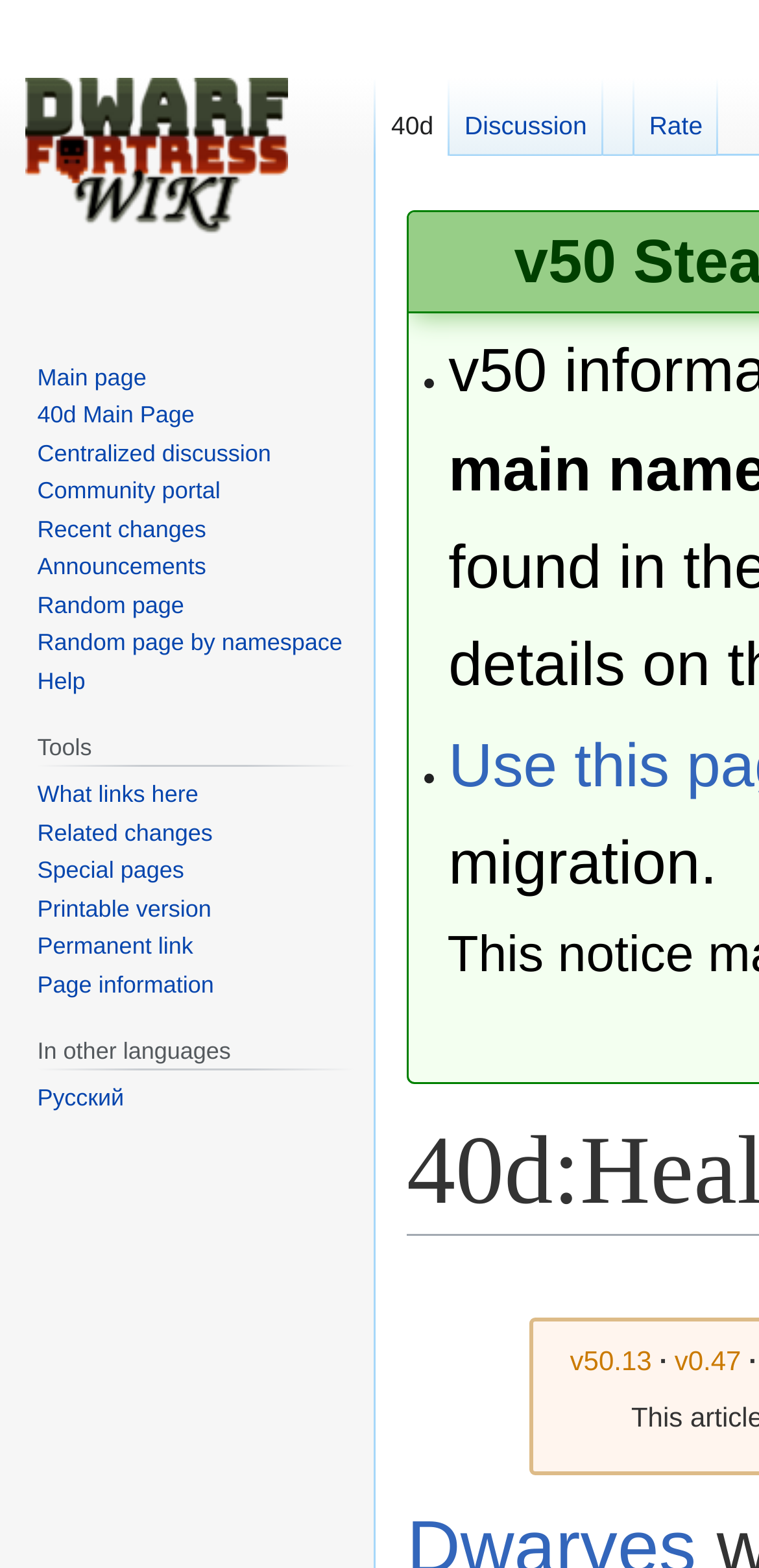What is the name of the wiki?
Identify the answer in the screenshot and reply with a single word or phrase.

Dwarf Fortress Wiki